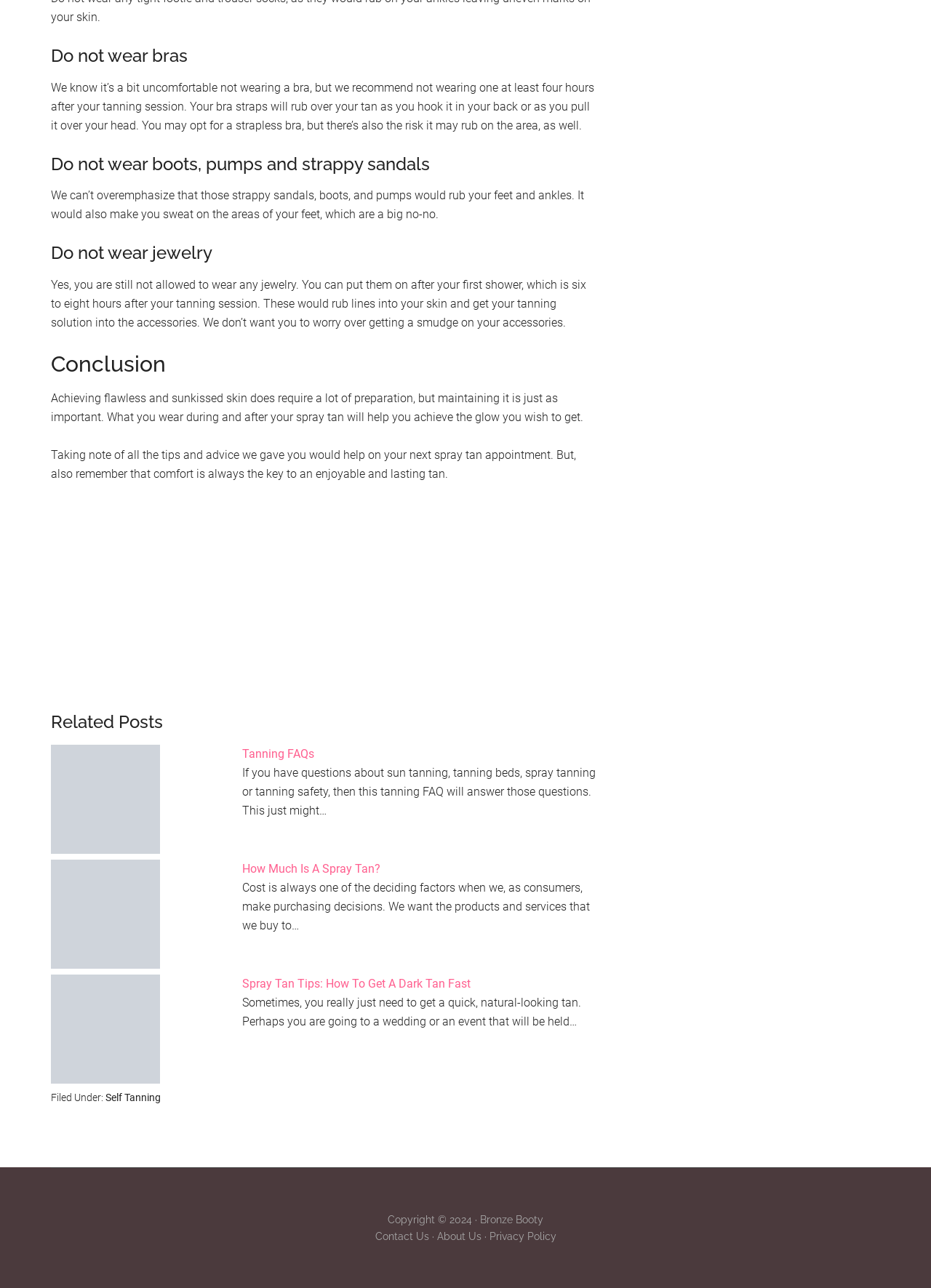Locate the bounding box coordinates of the clickable region to complete the following instruction: "Click on 'Tanning FAQs'."

[0.26, 0.58, 0.337, 0.591]